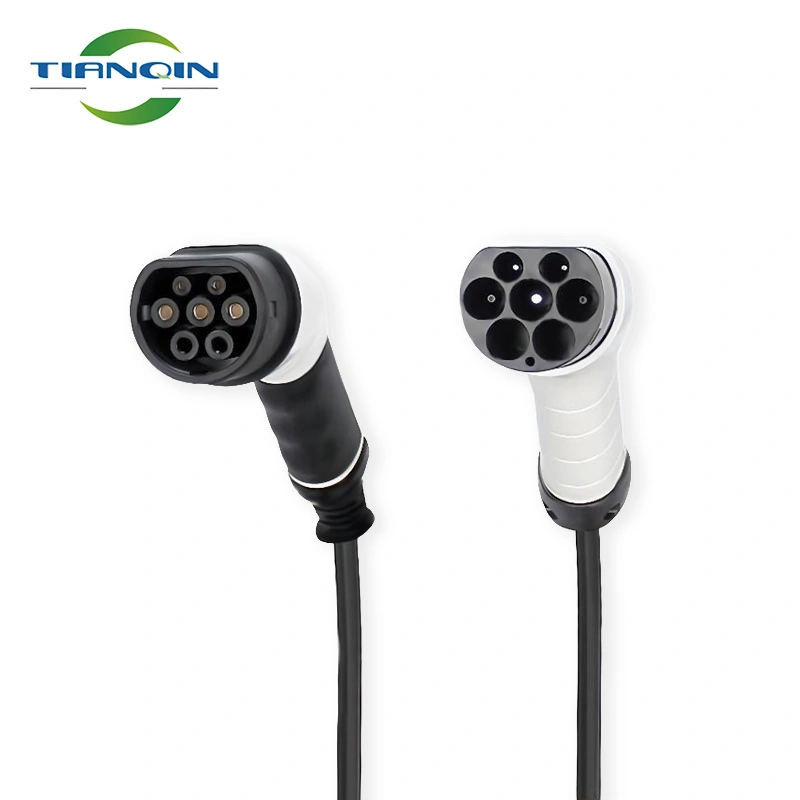Describe every important feature and element in the image comprehensively.

The image features a pair of EV charging connectors, showcasing modern design and functionality. On the left side, the connector has a sleek black and white aesthetic with multiple pins visible within a circular housing, designed for efficient connectivity. The right side presents another connector that mirrors the same color scheme, featuring a slightly different arrangement of pins. These connectors emphasize a high-quality construction, highlighting safe and reliable usage for electric vehicles. The background is pure white, creating a clean and professional presentation. The product appears to embody a commitment to comfort, simplicity, and an attractive appearance, reflecting advanced engineering for longevity and flexibility.